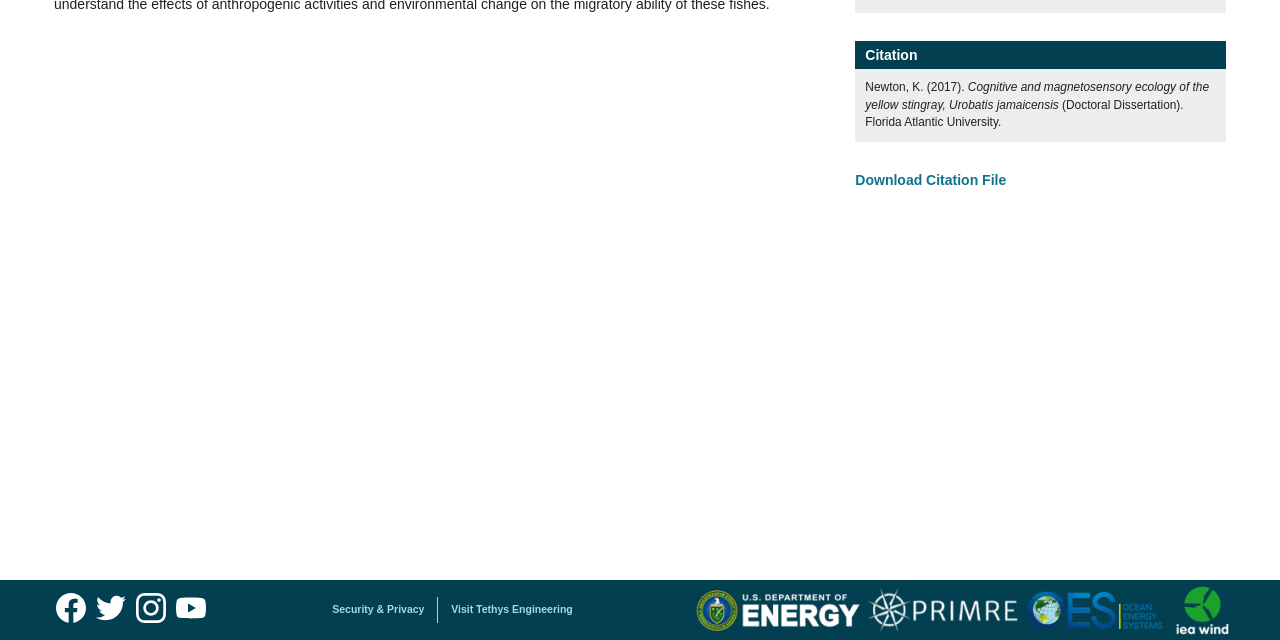Identify the bounding box of the UI element that matches this description: "YouTube logo".

[0.133, 0.91, 0.164, 0.996]